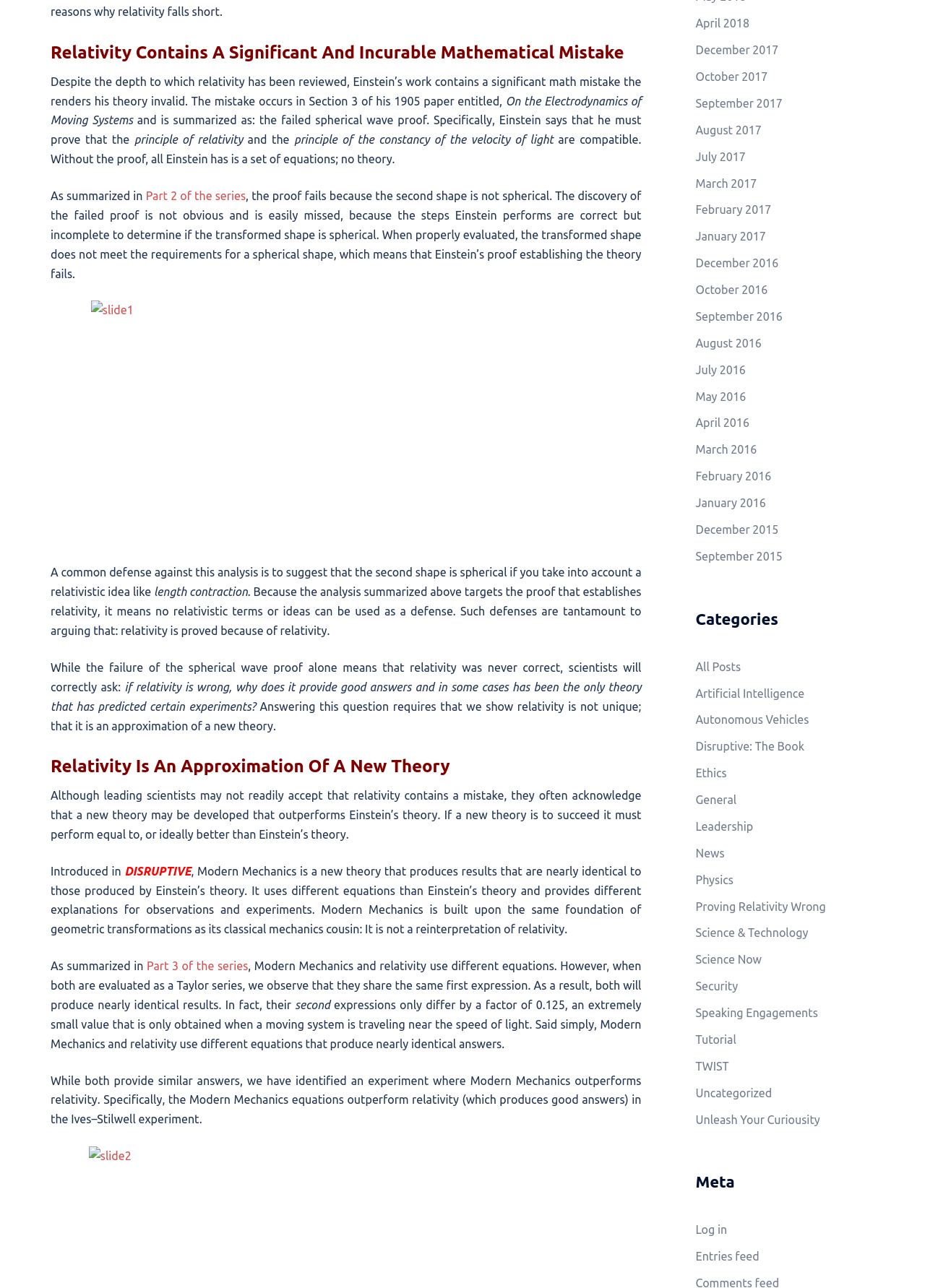Please locate the bounding box coordinates of the element that should be clicked to complete the given instruction: "Click the 'All Posts' link".

[0.752, 0.512, 0.801, 0.523]